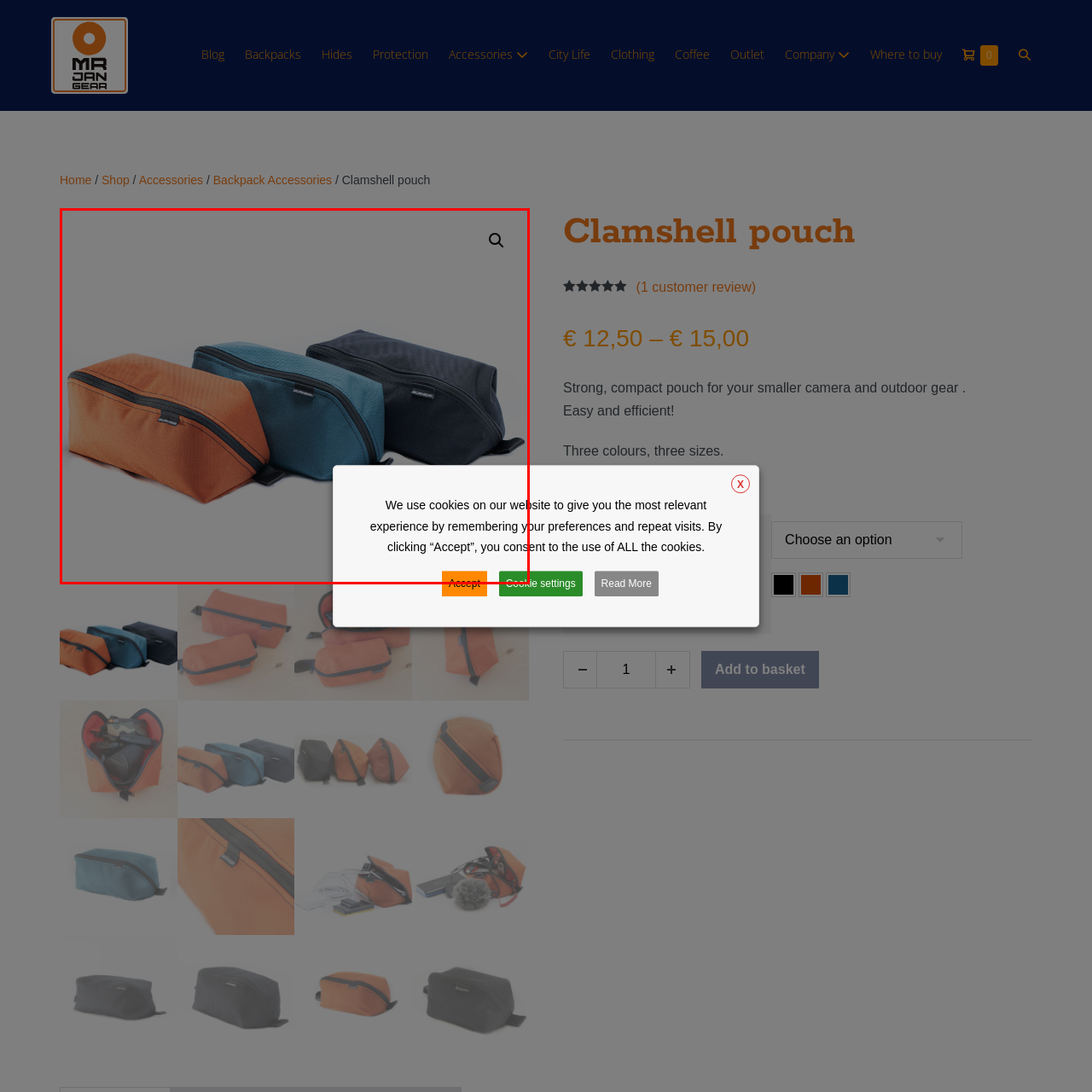Who are the ideal users of these pouches?
Observe the part of the image inside the red bounding box and answer the question concisely with one word or a short phrase.

Outdoor enthusiasts and photographers